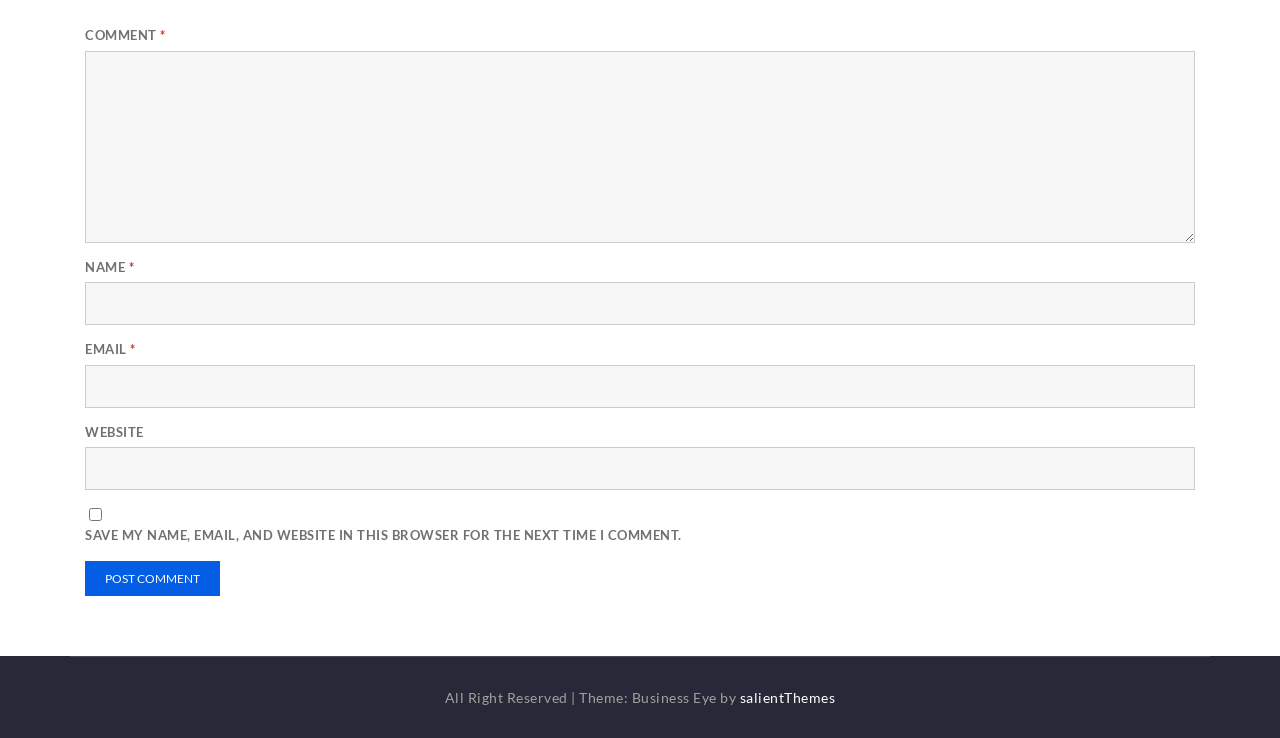Is the 'SAVE MY NAME, EMAIL, AND WEBSITE IN THIS BROWSER FOR THE NEXT TIME I COMMENT' checkbox checked?
Based on the image, respond with a single word or phrase.

No